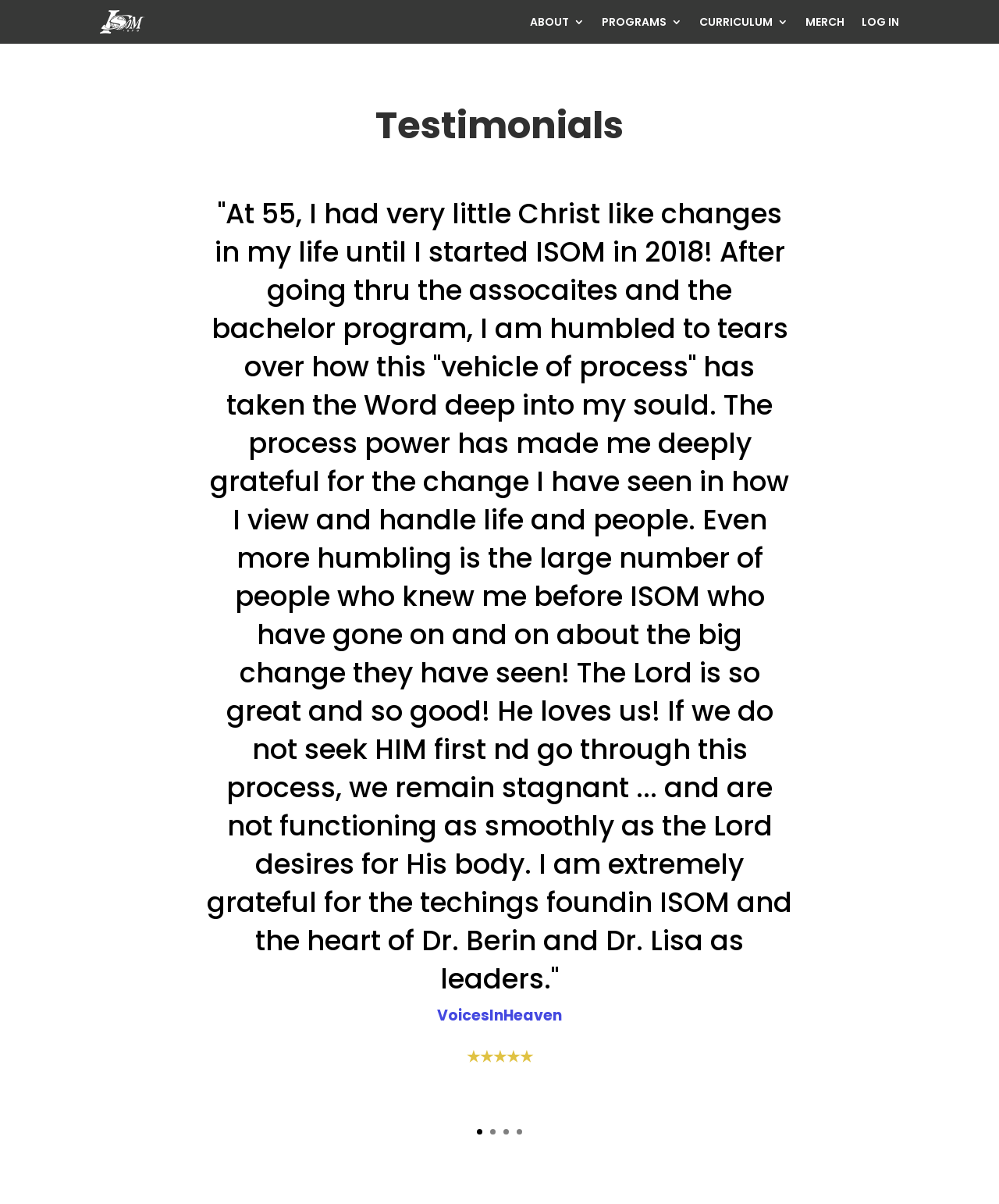Carefully examine the image and provide an in-depth answer to the question: How many pages of testimonials are there?

I counted the number of links at the bottom of the page, which are '1', '2', '3', '4', and '5', indicating that there are 5 pages of testimonials.